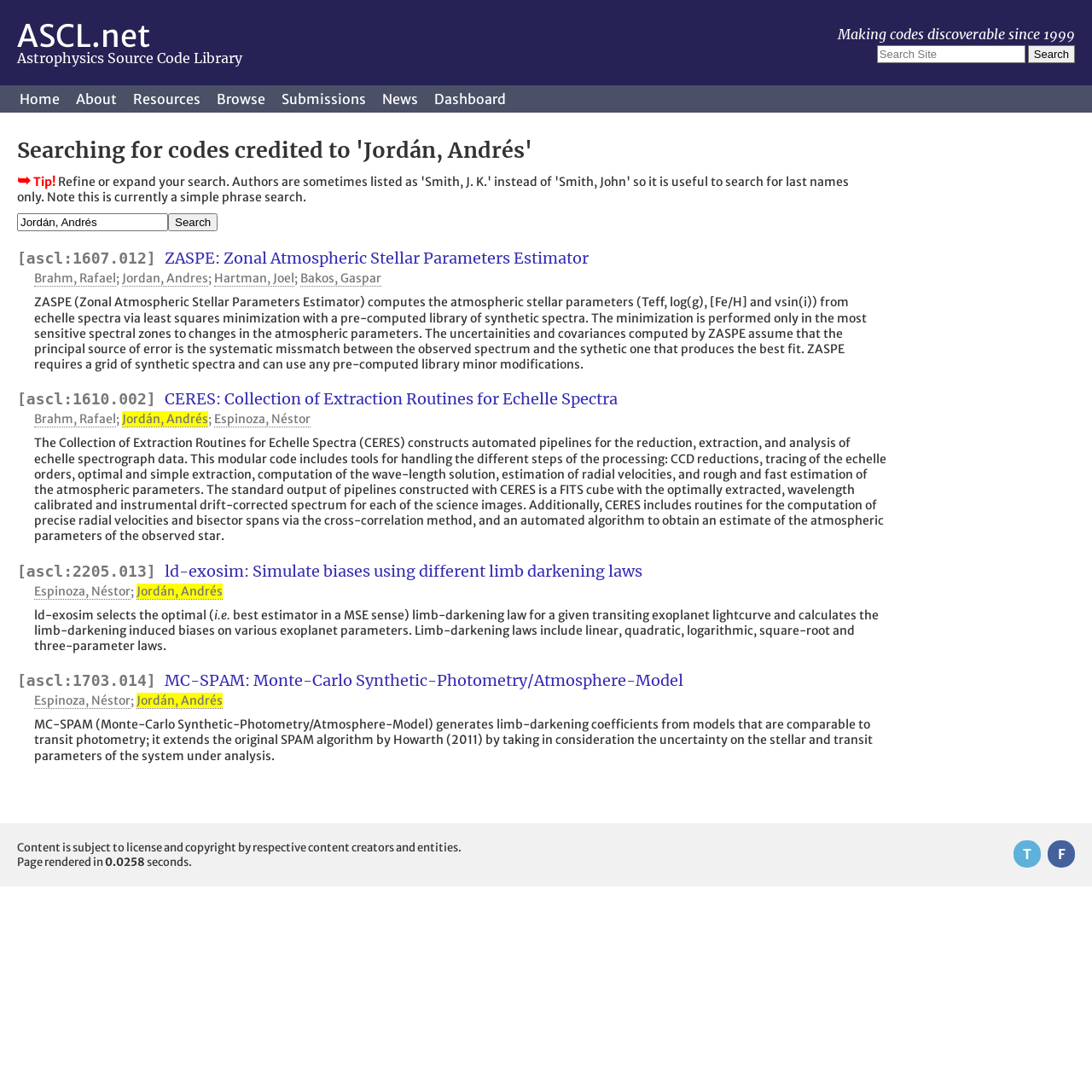Specify the bounding box coordinates of the region I need to click to perform the following instruction: "Search for codes credited to 'Jordán, Andrés'". The coordinates must be four float numbers in the range of 0 to 1, i.e., [left, top, right, bottom].

[0.154, 0.196, 0.199, 0.212]